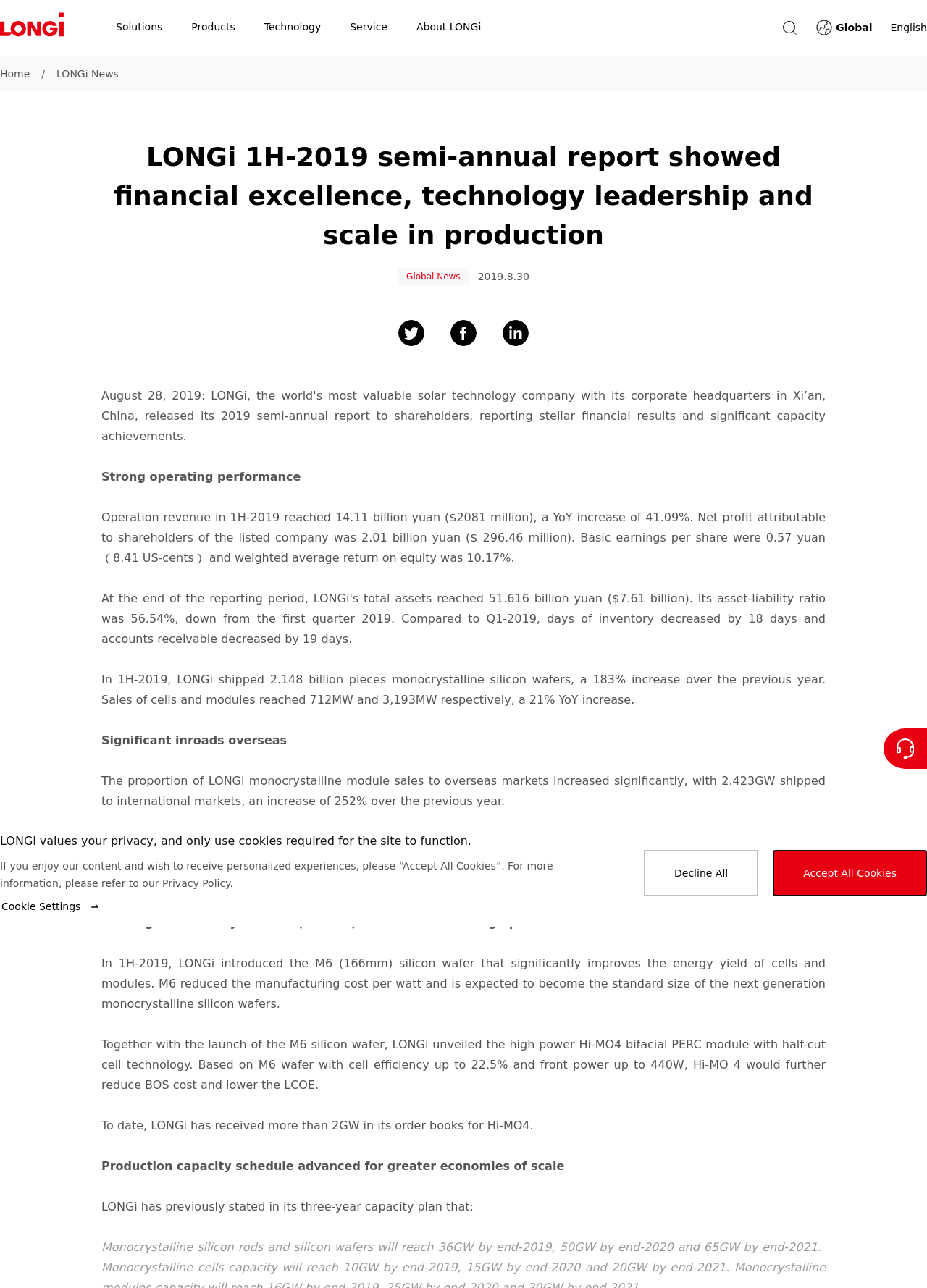What is the size of the silicon wafer introduced by LONGi?
Please provide a comprehensive and detailed answer to the question.

I read the text on the webpage and found the information about LONGi's technology leadership, which states that 'In 1H-2019, LONGi introduced the M6 (166mm) silicon wafer that significantly improves the energy yield of cells and modules...'.